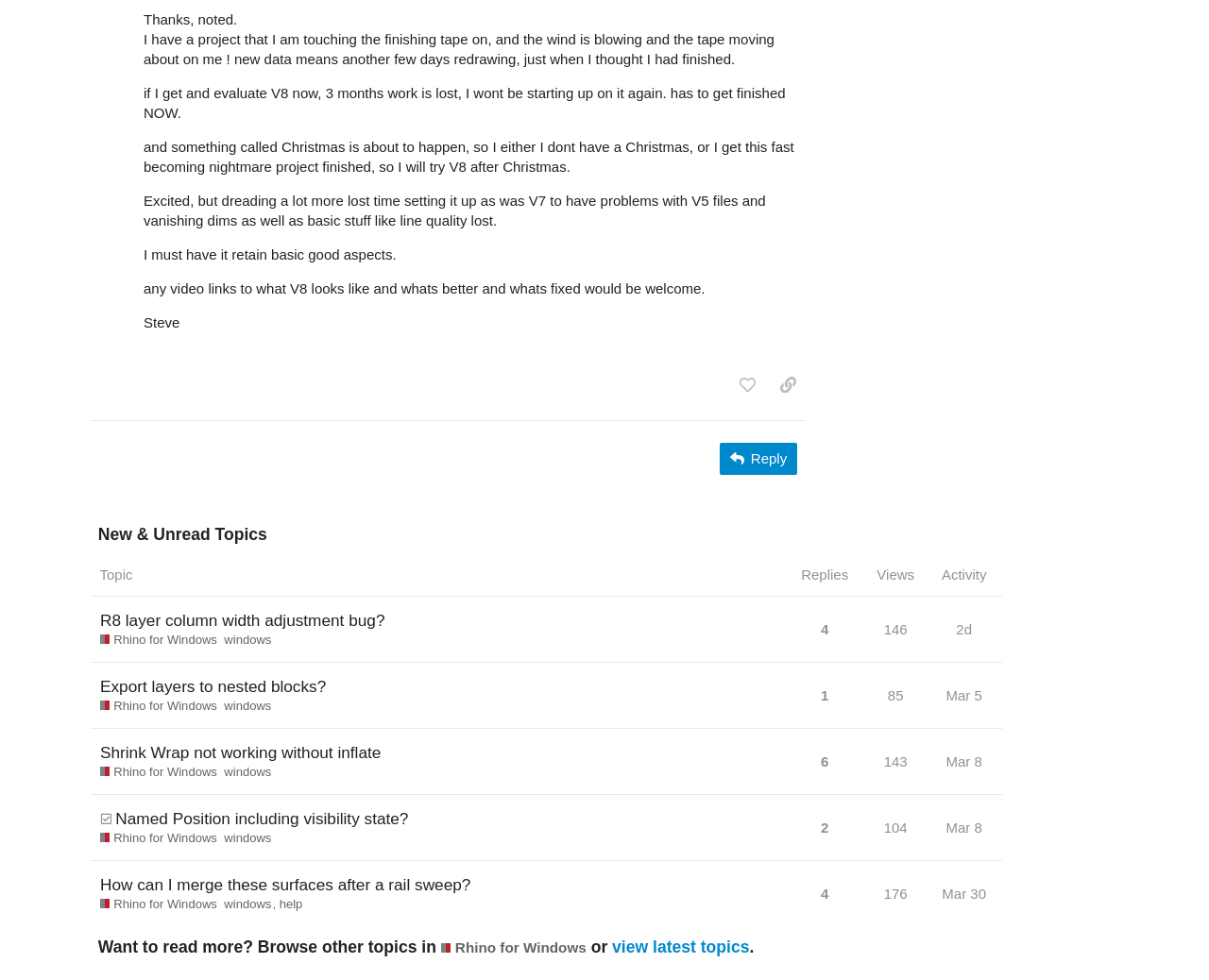Locate the UI element described by Mar 8 in the provided webpage screenshot. Return the bounding box coordinates in the format (top-left x, top-left y, bottom-right x, bottom-right y), ensuring all values are between 0 and 1.

[0.779, 0.822, 0.816, 0.867]